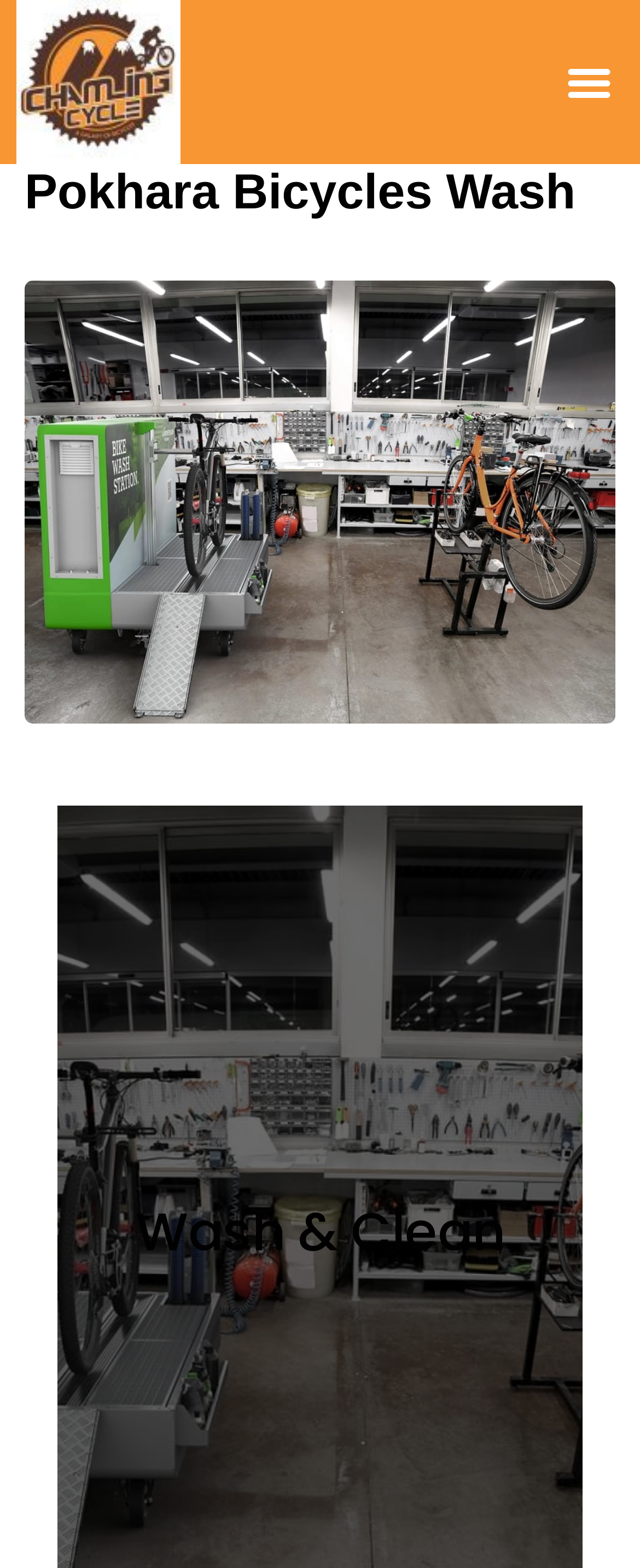Extract the primary headline from the webpage and present its text.

Pokhara Bicycles Wash